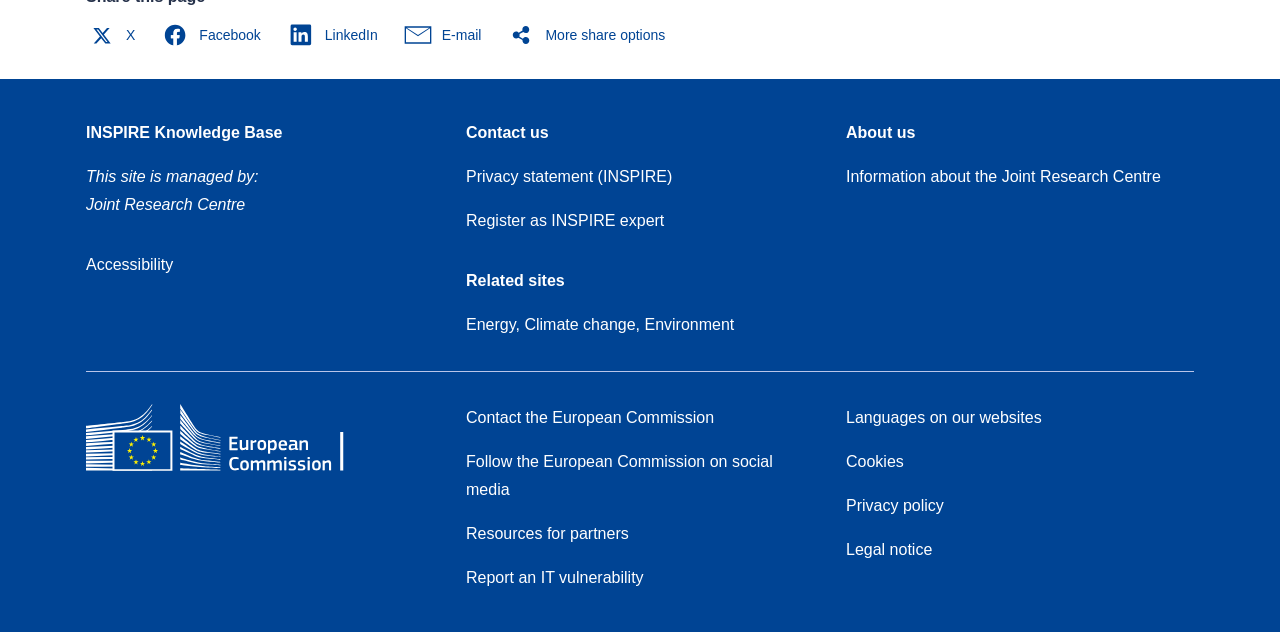How many social media links are available?
Based on the image, provide a one-word or brief-phrase response.

One